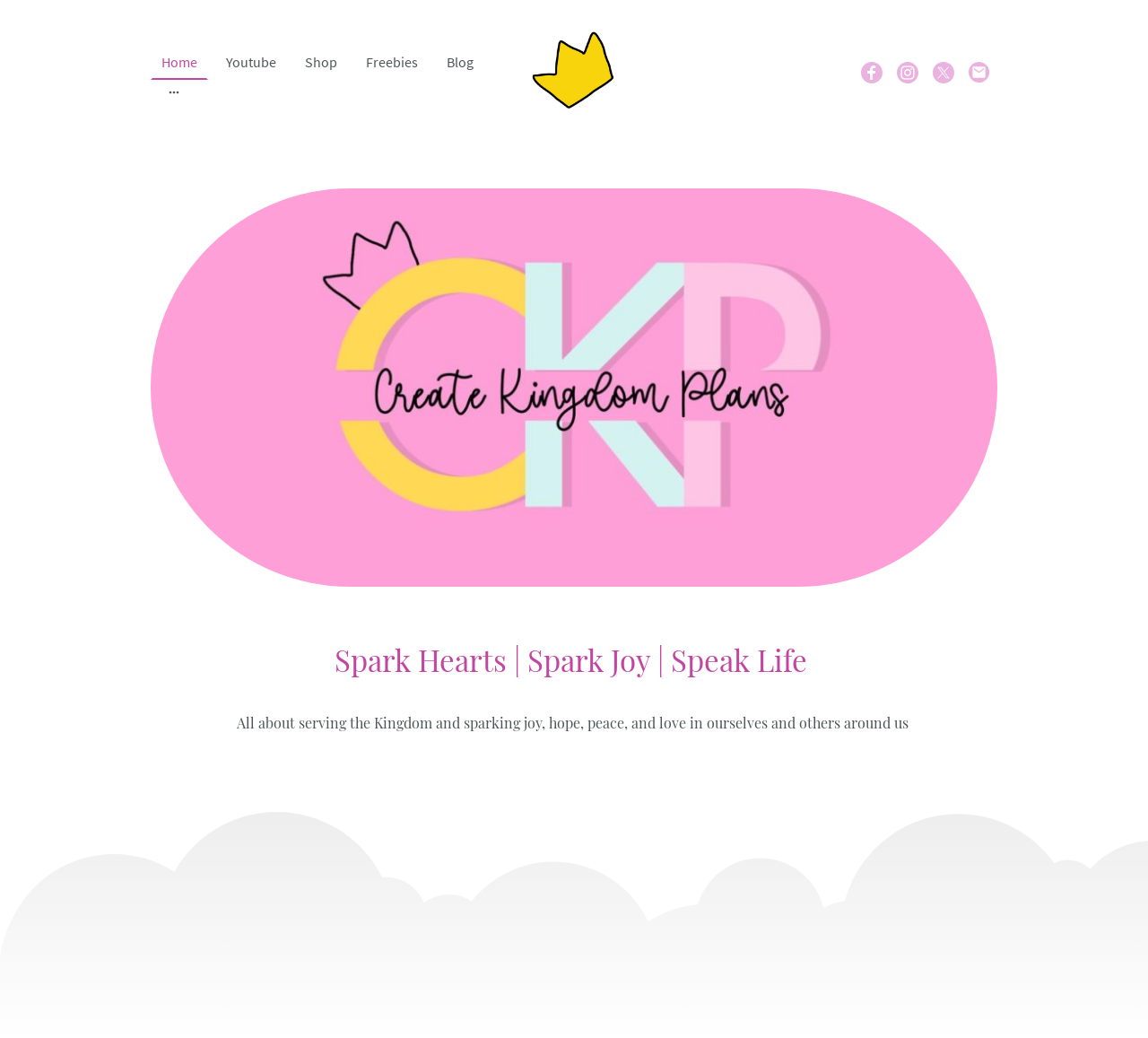Respond to the question below with a single word or phrase:
What is the purpose of the website?

Serving the Kingdom